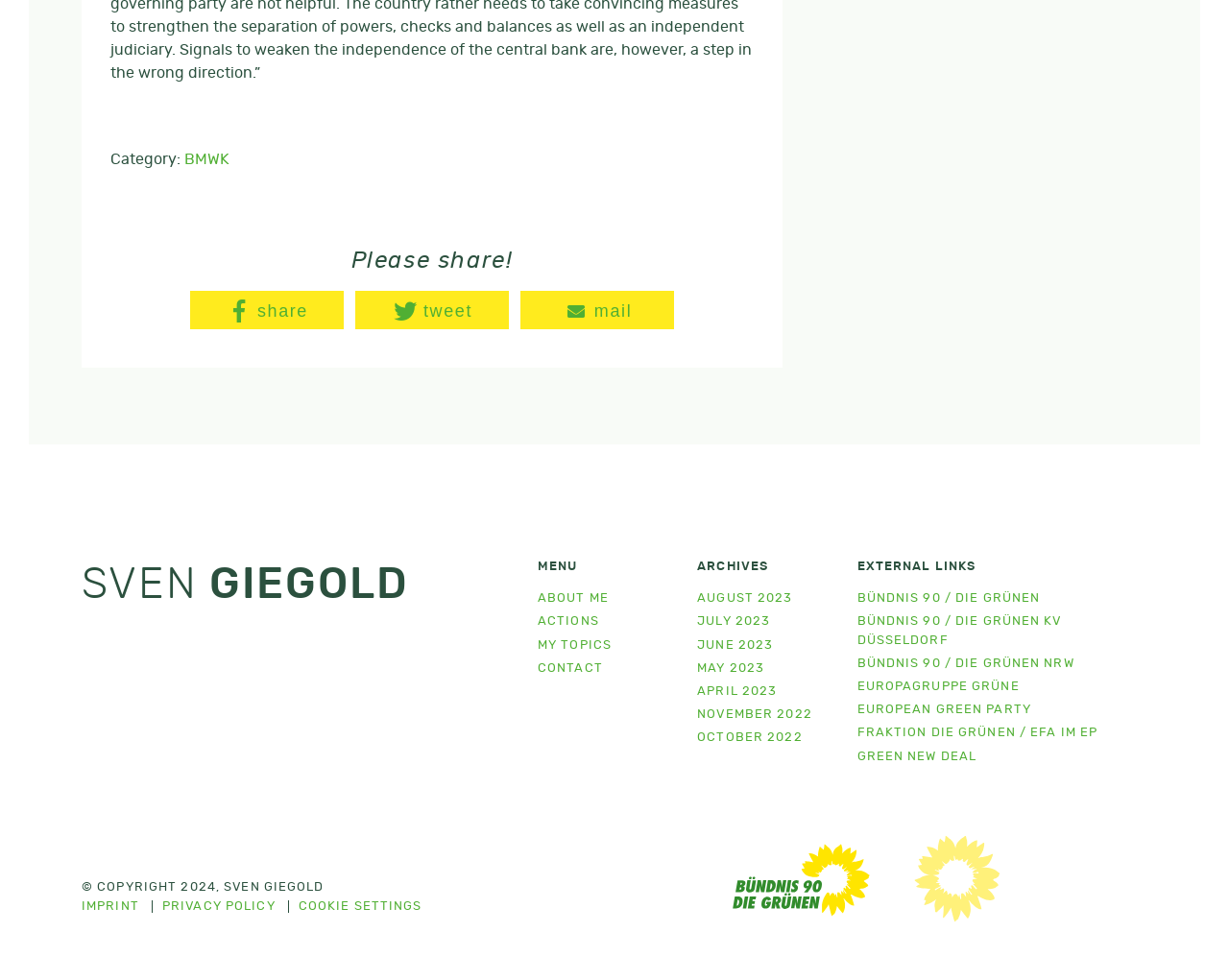Specify the bounding box coordinates of the area that needs to be clicked to achieve the following instruction: "Share on Twitter".

[0.289, 0.297, 0.414, 0.336]